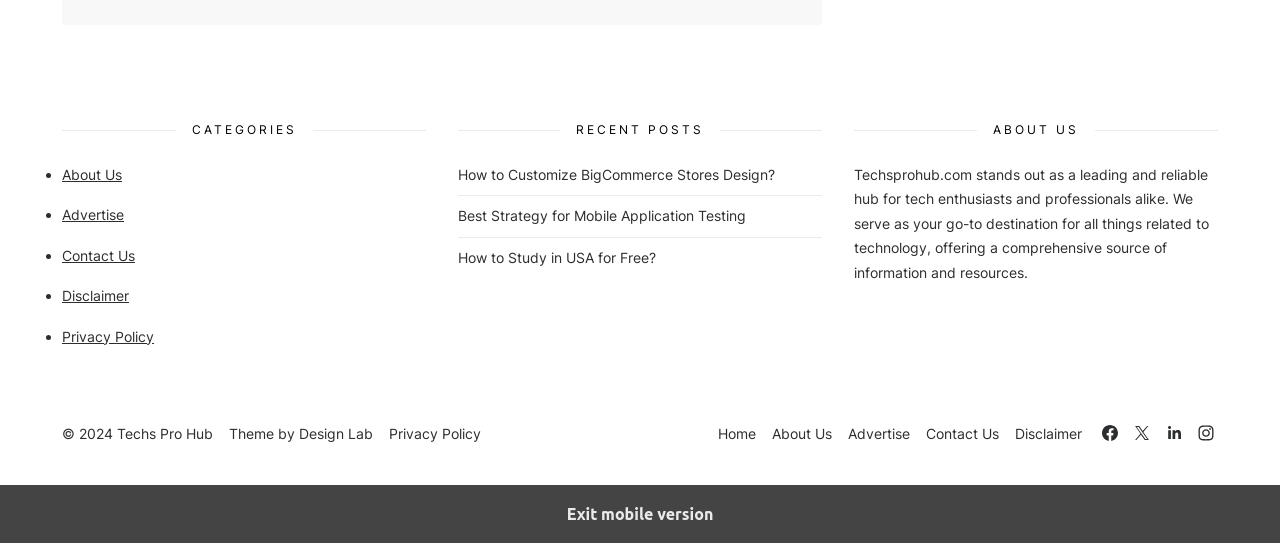Based on the element description: "Exit mobile version", identify the UI element and provide its bounding box coordinates. Use four float numbers between 0 and 1, [left, top, right, bottom].

[0.0, 0.893, 1.0, 1.0]